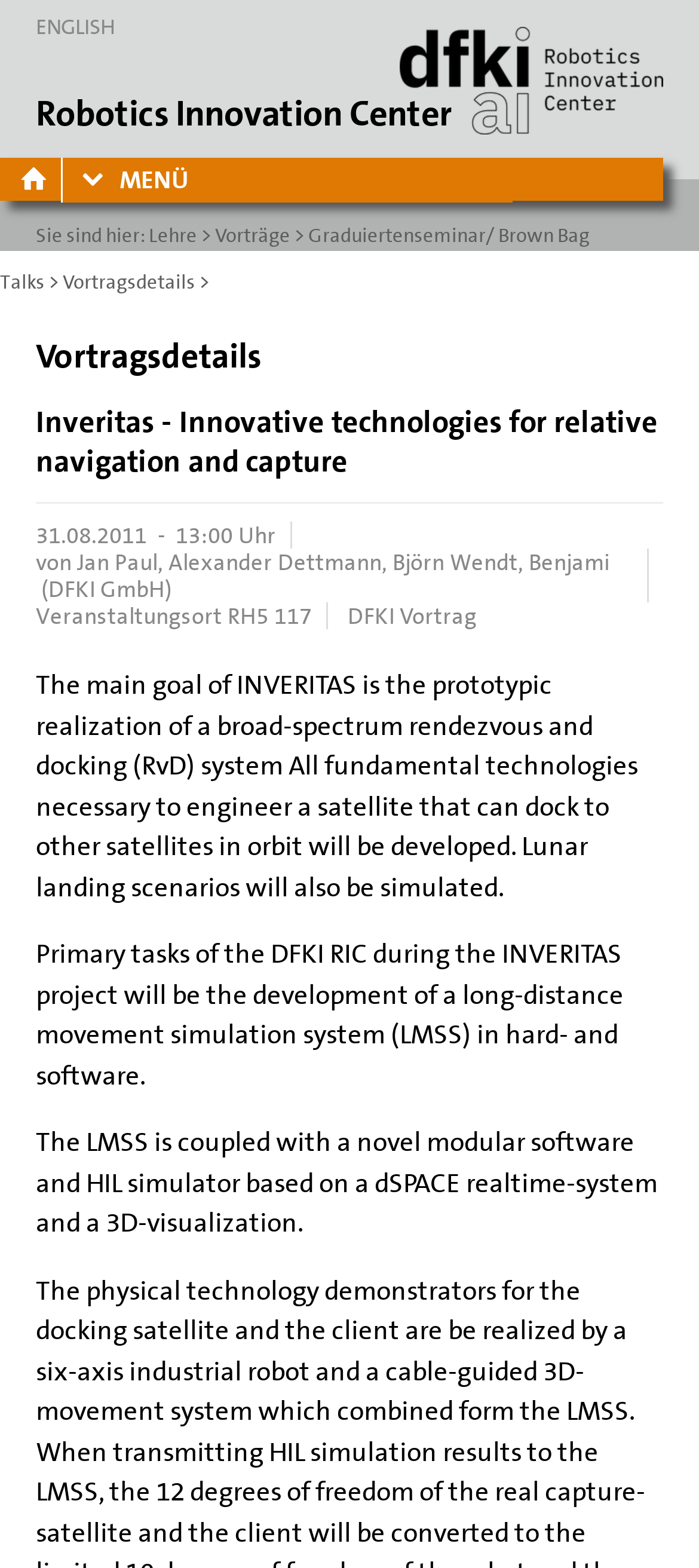What is the name of the research center?
Based on the image, answer the question with a single word or brief phrase.

Robotics Innovation Center